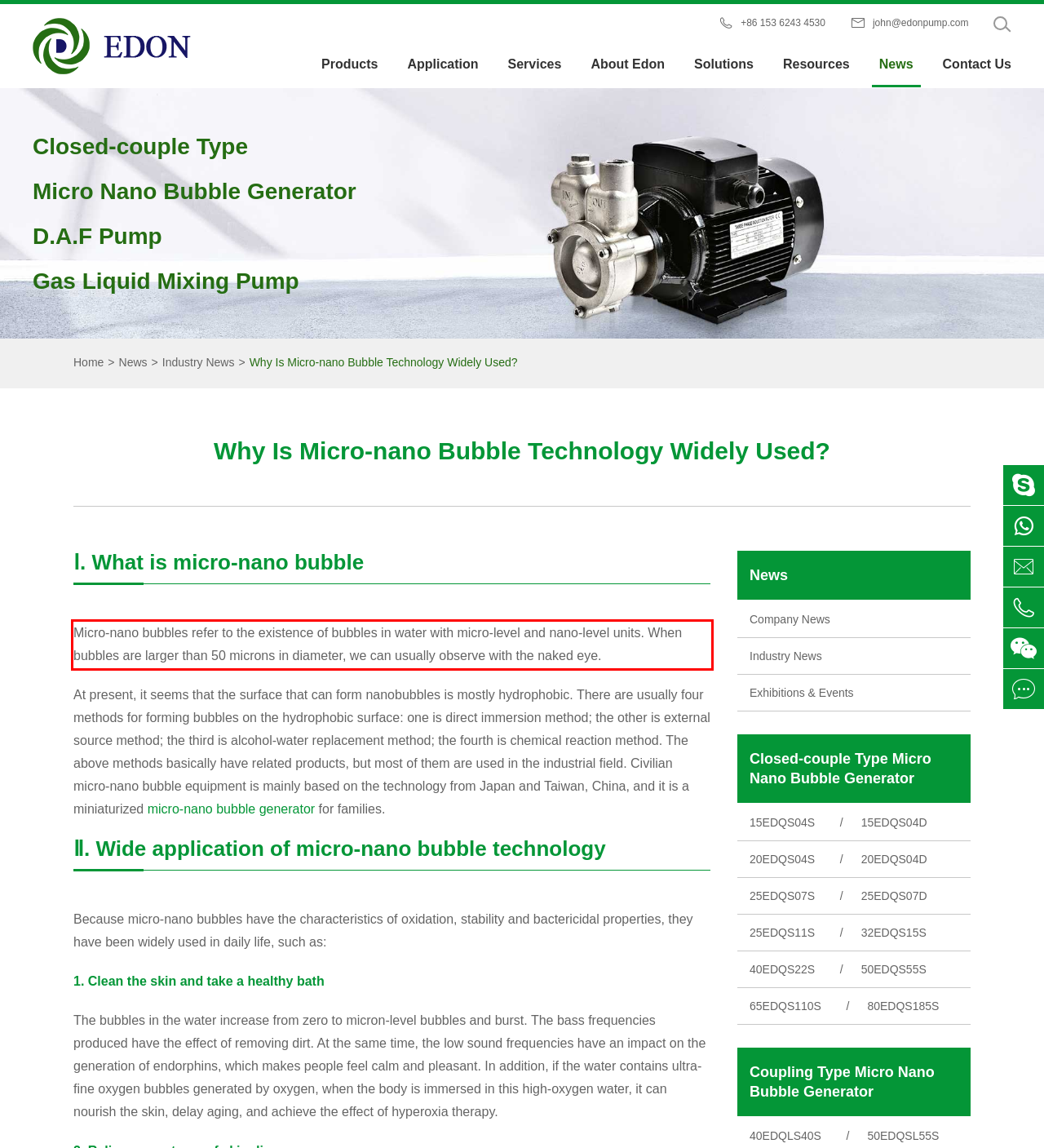By examining the provided screenshot of a webpage, recognize the text within the red bounding box and generate its text content.

Micro-nano bubbles refer to the existence of bubbles in water with micro-level and nano-level units. When bubbles are larger than 50 microns in diameter, we can usually observe with the naked eye.